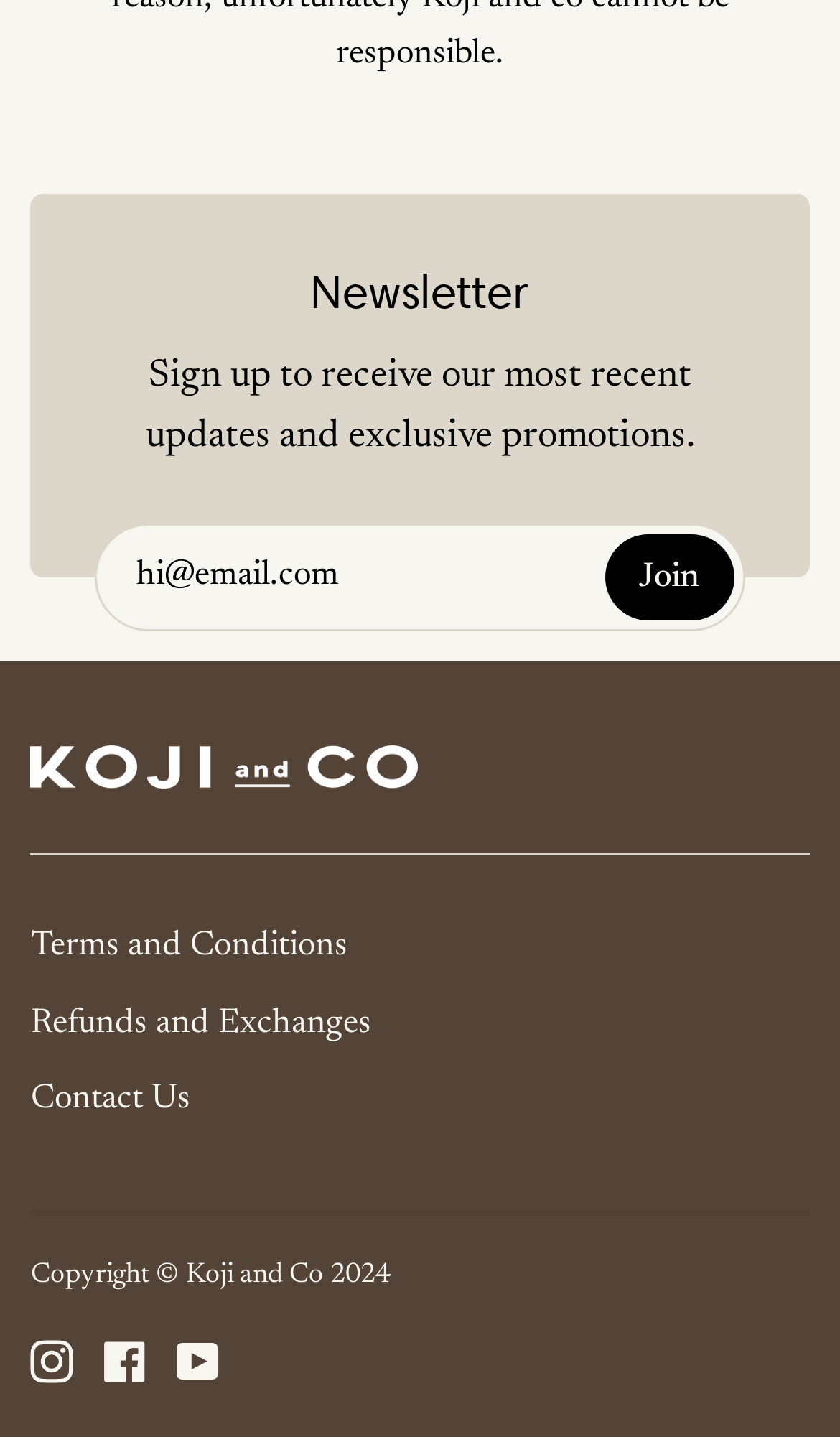Based on the element description: "alt="Koji and Co"", identify the UI element and provide its bounding box coordinates. Use four float numbers between 0 and 1, [left, top, right, bottom].

[0.037, 0.518, 0.498, 0.549]